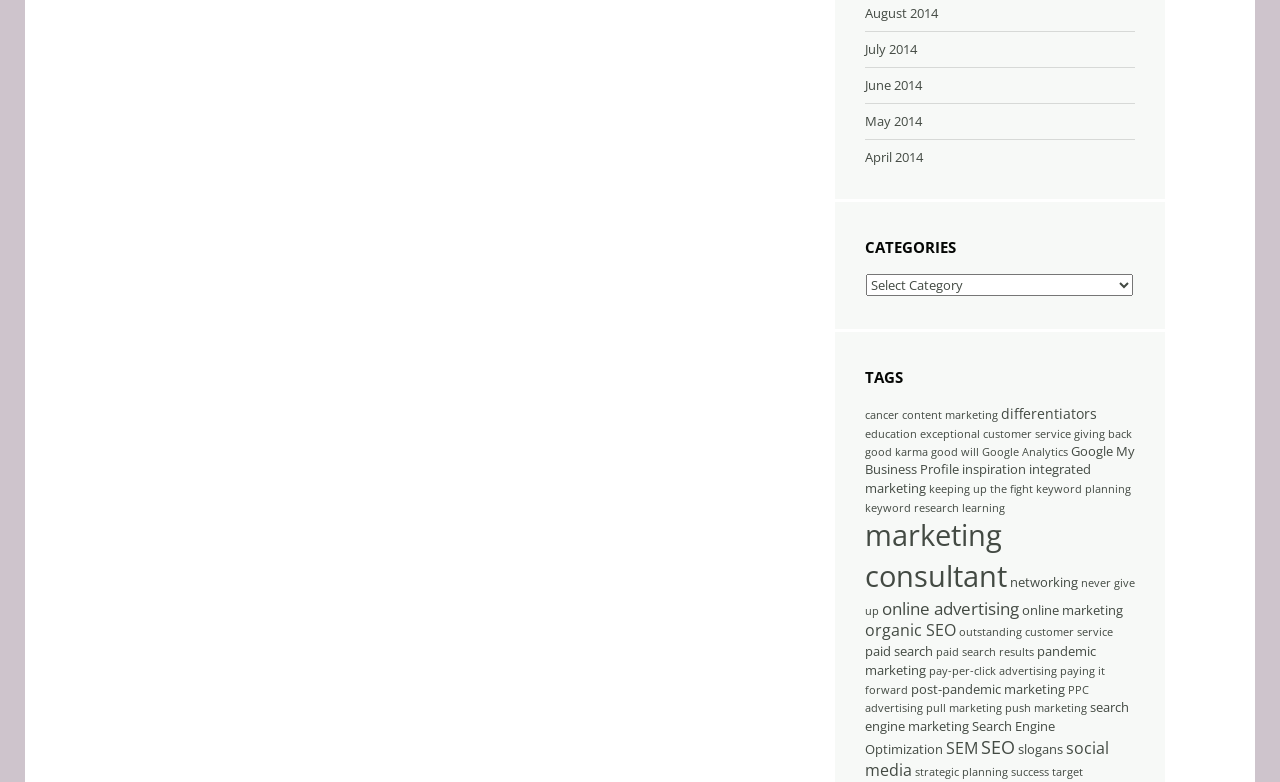Please specify the bounding box coordinates of the element that should be clicked to execute the given instruction: 'Browse archives for August 2014'. Ensure the coordinates are four float numbers between 0 and 1, expressed as [left, top, right, bottom].

[0.676, 0.005, 0.733, 0.028]